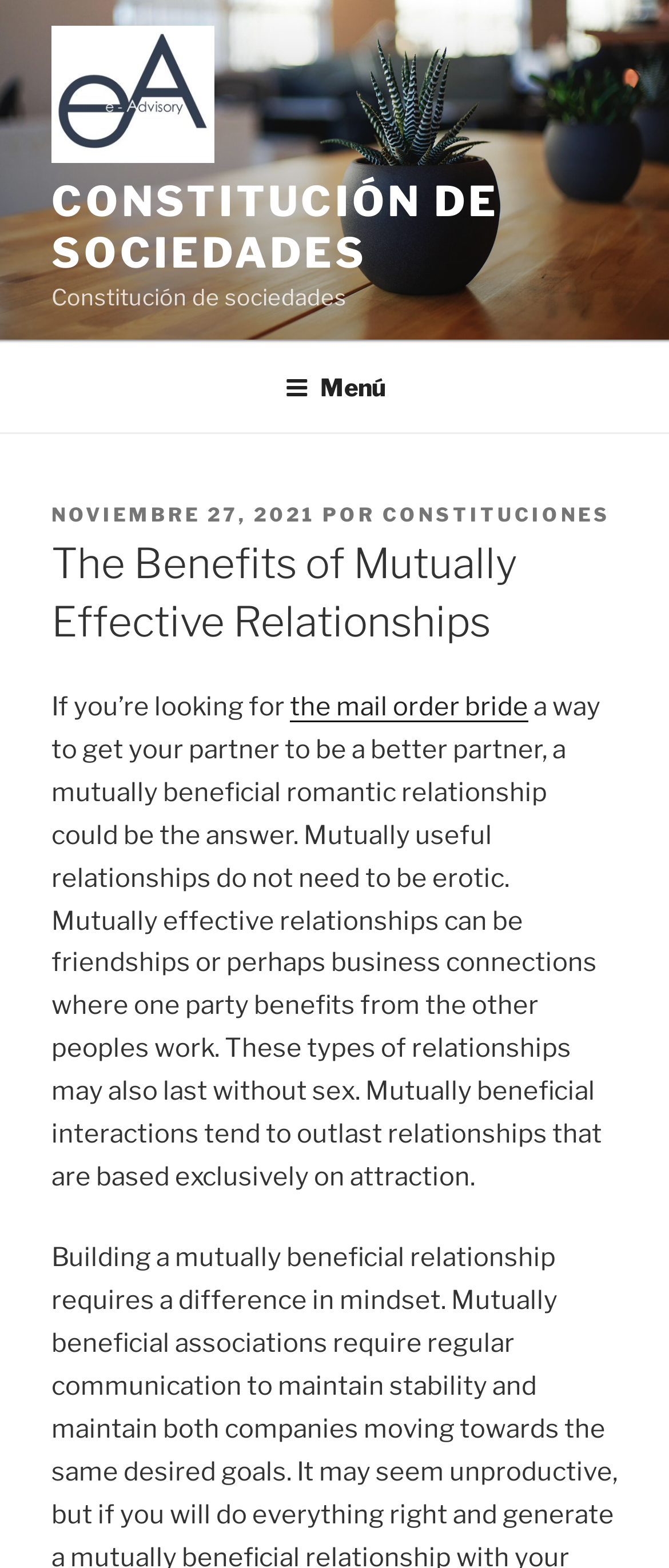What type of relationships are discussed on the webpage?
Based on the screenshot, provide your answer in one word or phrase.

Romantic, friendships, business connections